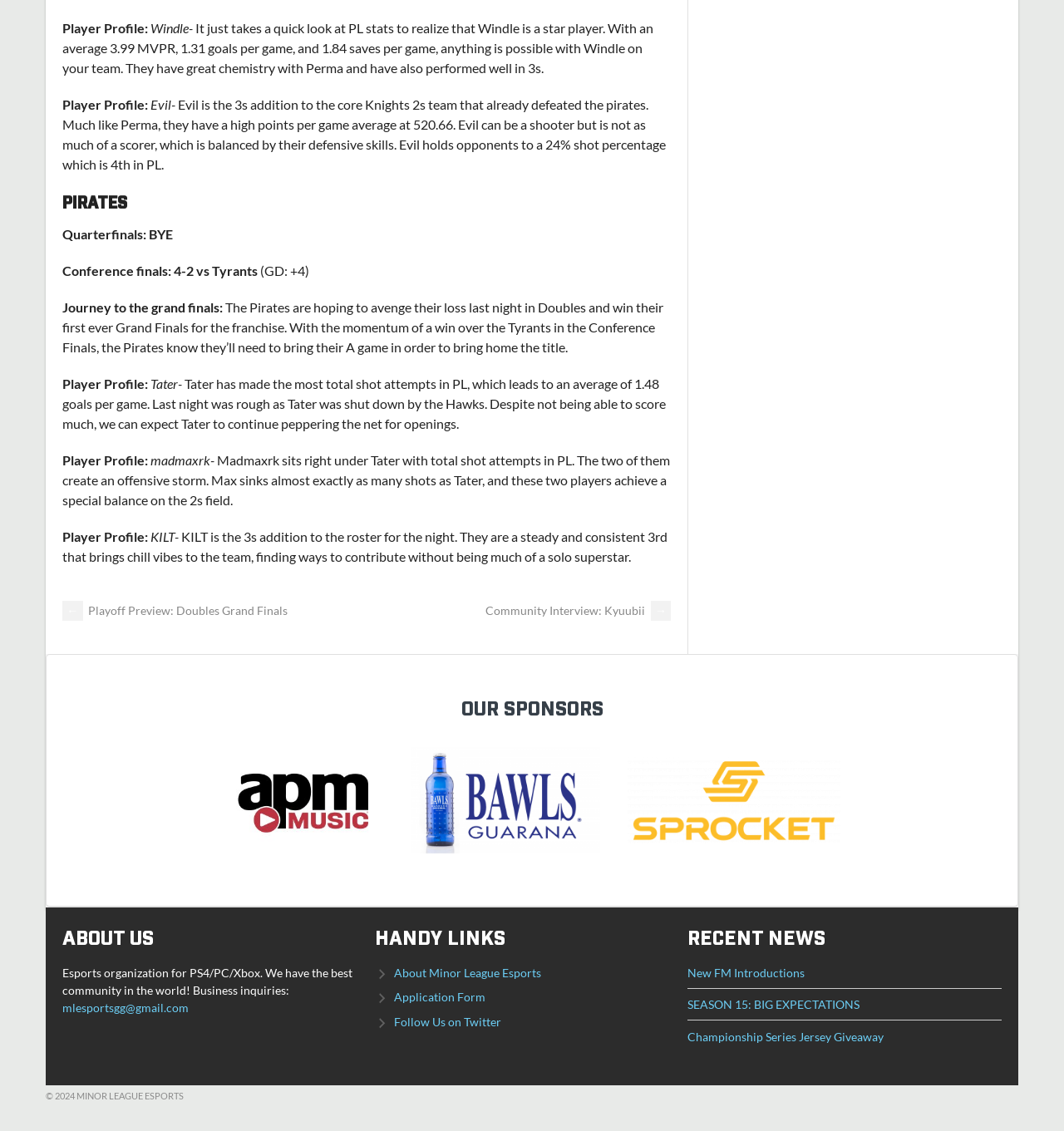Pinpoint the bounding box coordinates of the clickable area needed to execute the instruction: "Read the 'New FM Introductions' news". The coordinates should be specified as four float numbers between 0 and 1, i.e., [left, top, right, bottom].

[0.646, 0.854, 0.756, 0.866]